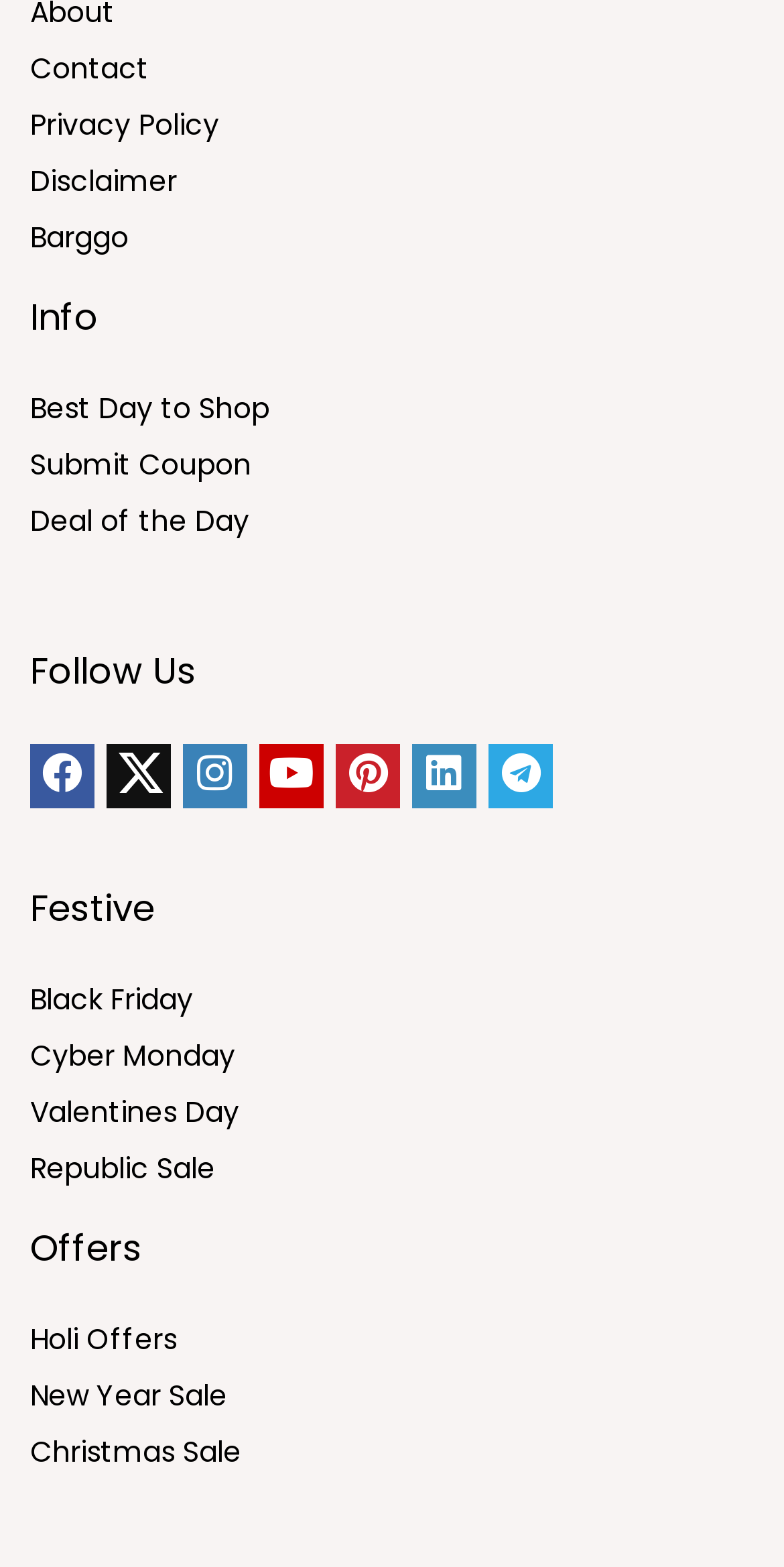Can you find the bounding box coordinates for the UI element given this description: "Best Day to Shop"? Provide the coordinates as four float numbers between 0 and 1: [left, top, right, bottom].

[0.038, 0.248, 0.344, 0.273]